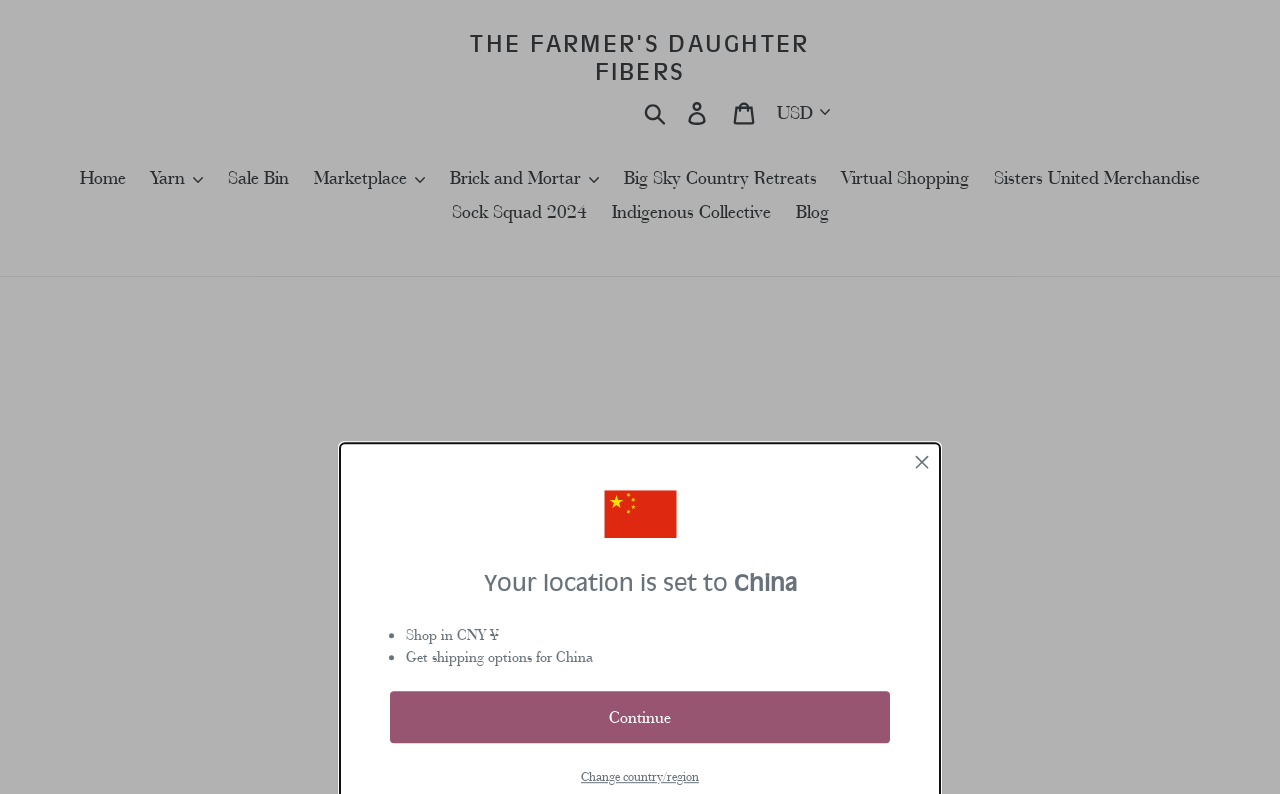What is the category of products sold on this website?
Using the visual information, respond with a single word or phrase.

Yarn and fabric